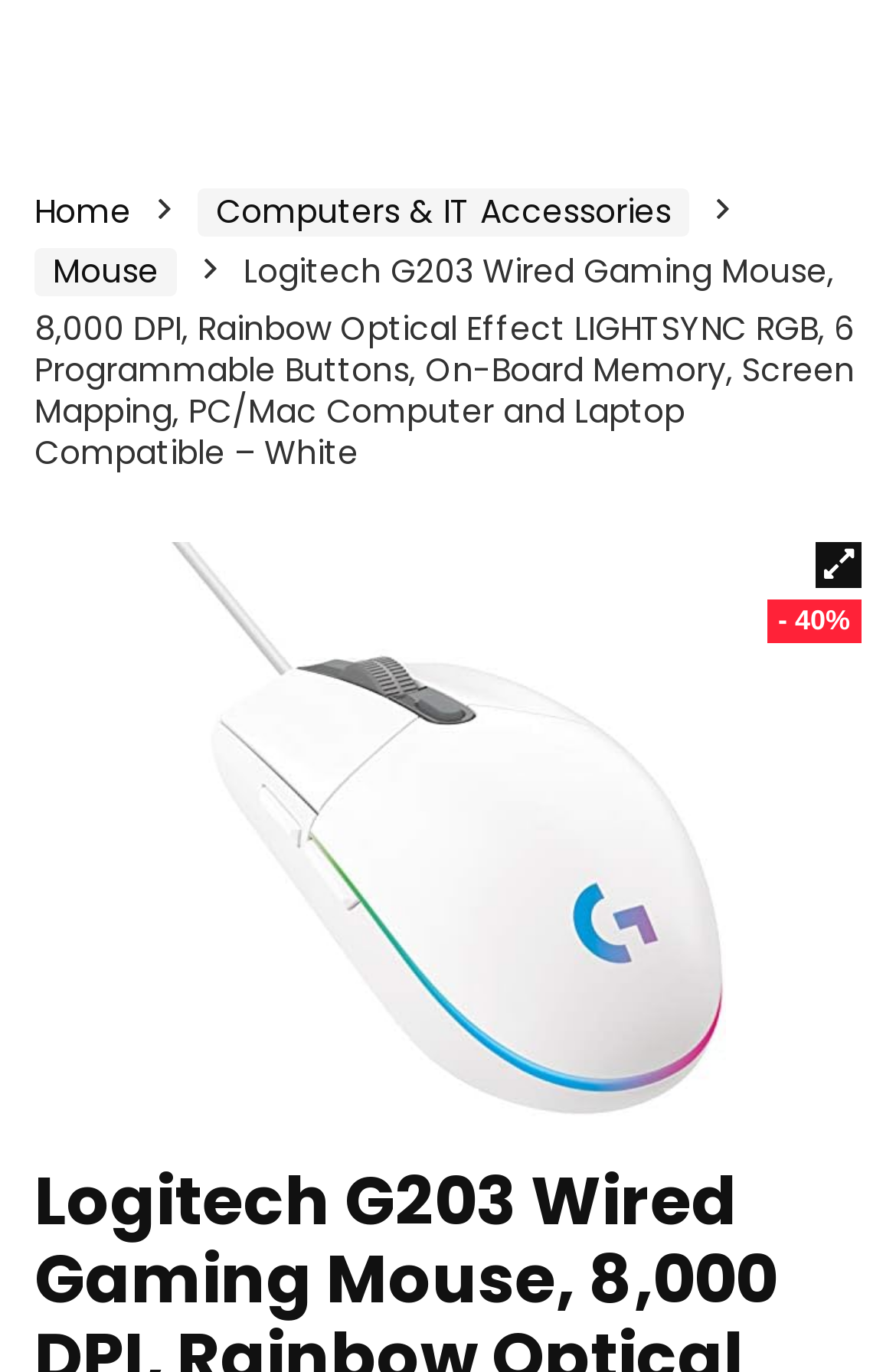Determine the bounding box coordinates for the HTML element described here: "Reviews (0)".

[0.277, 0.11, 0.474, 0.139]